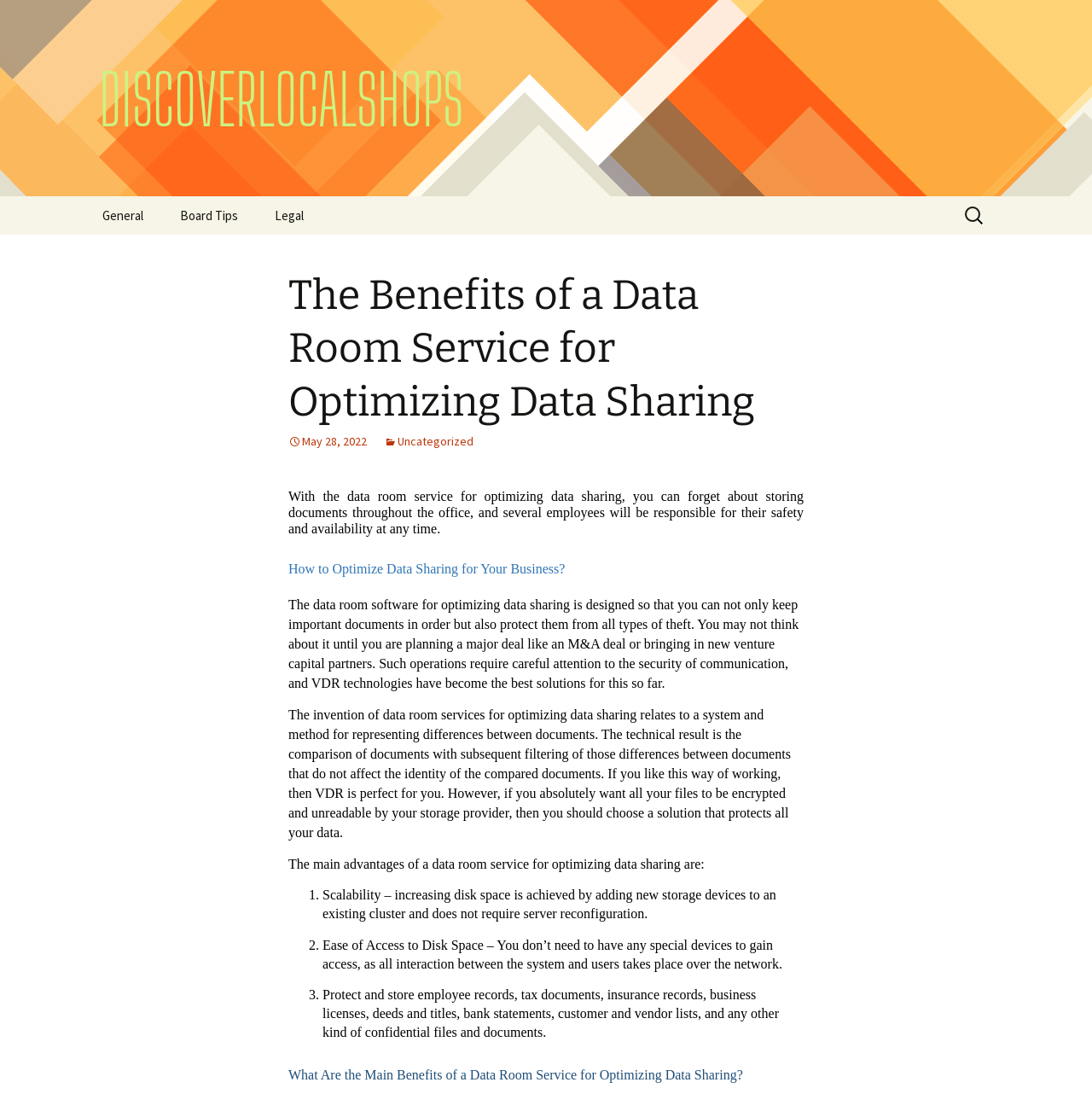Use a single word or phrase to answer the question: What type of files can be stored in a data room service?

Confidential files and documents